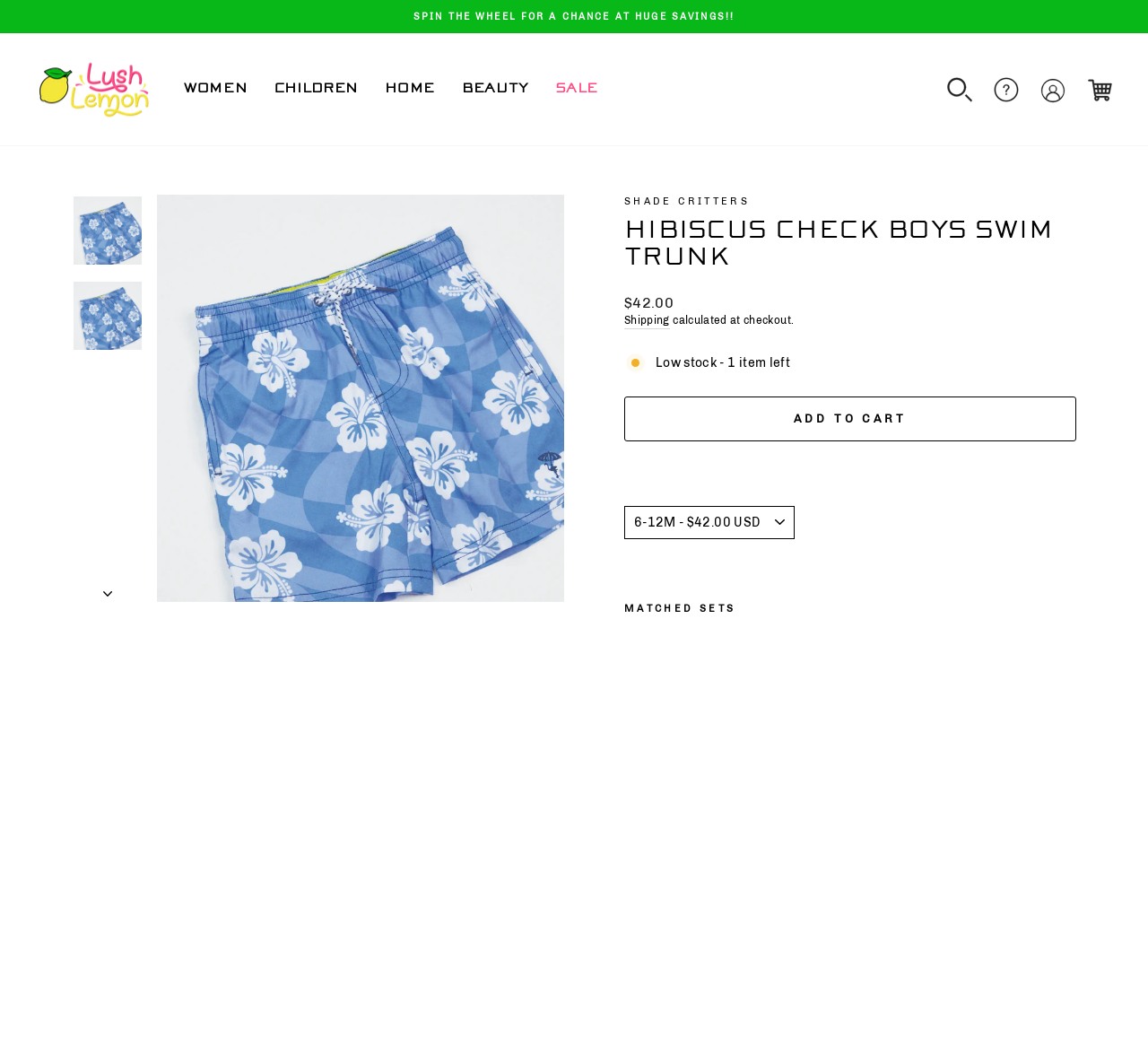Indicate the bounding box coordinates of the element that must be clicked to execute the instruction: "Log in to your account". The coordinates should be given as four float numbers between 0 and 1, i.e., [left, top, right, bottom].

[0.897, 0.068, 0.938, 0.105]